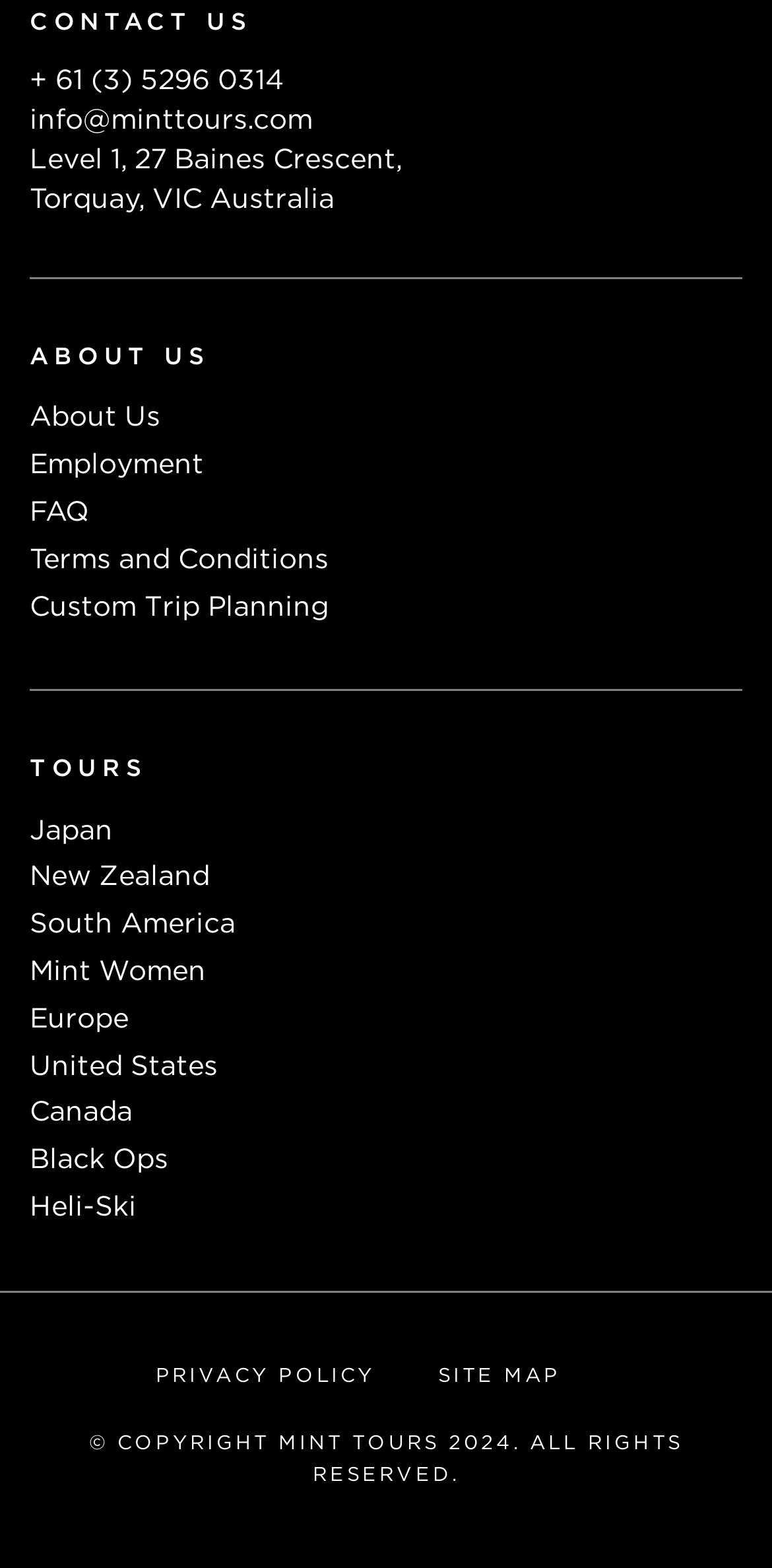Please find the bounding box coordinates of the section that needs to be clicked to achieve this instruction: "Contact Mint Women Italy Europe".

[0.128, 0.361, 0.872, 0.727]